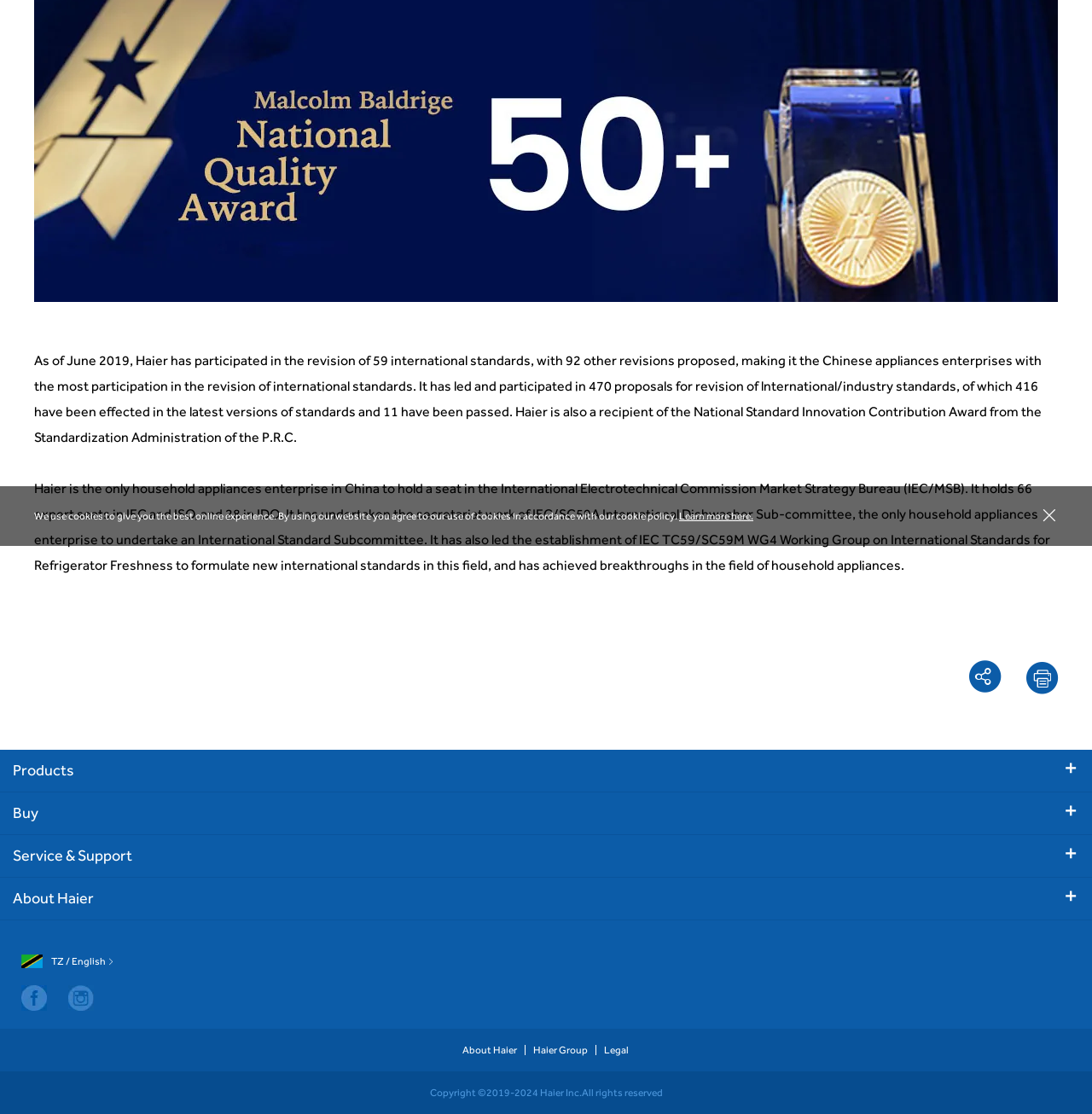Refer to the element description About Haier and identify the corresponding bounding box in the screenshot. Format the coordinates as (top-left x, top-left y, bottom-right x, bottom-right y) with values in the range of 0 to 1.

[0.012, 0.788, 0.961, 0.826]